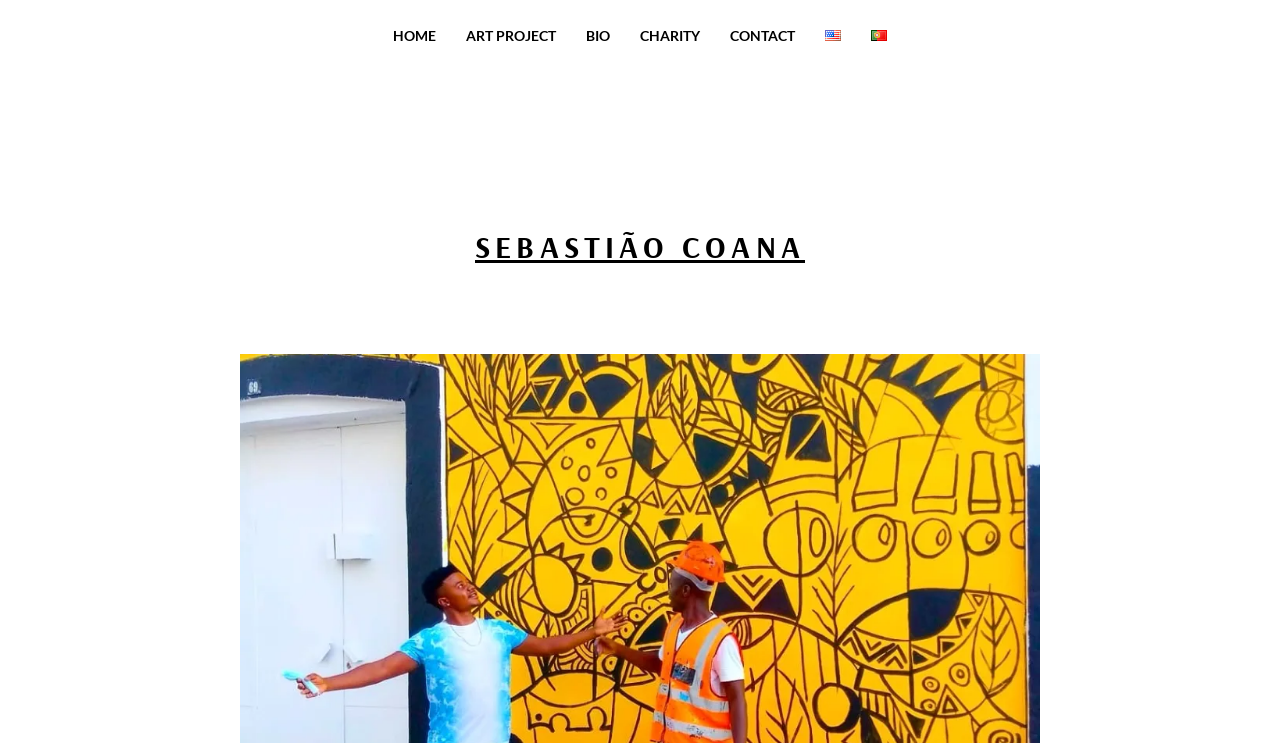How many language options are available?
Please answer using one word or phrase, based on the screenshot.

2